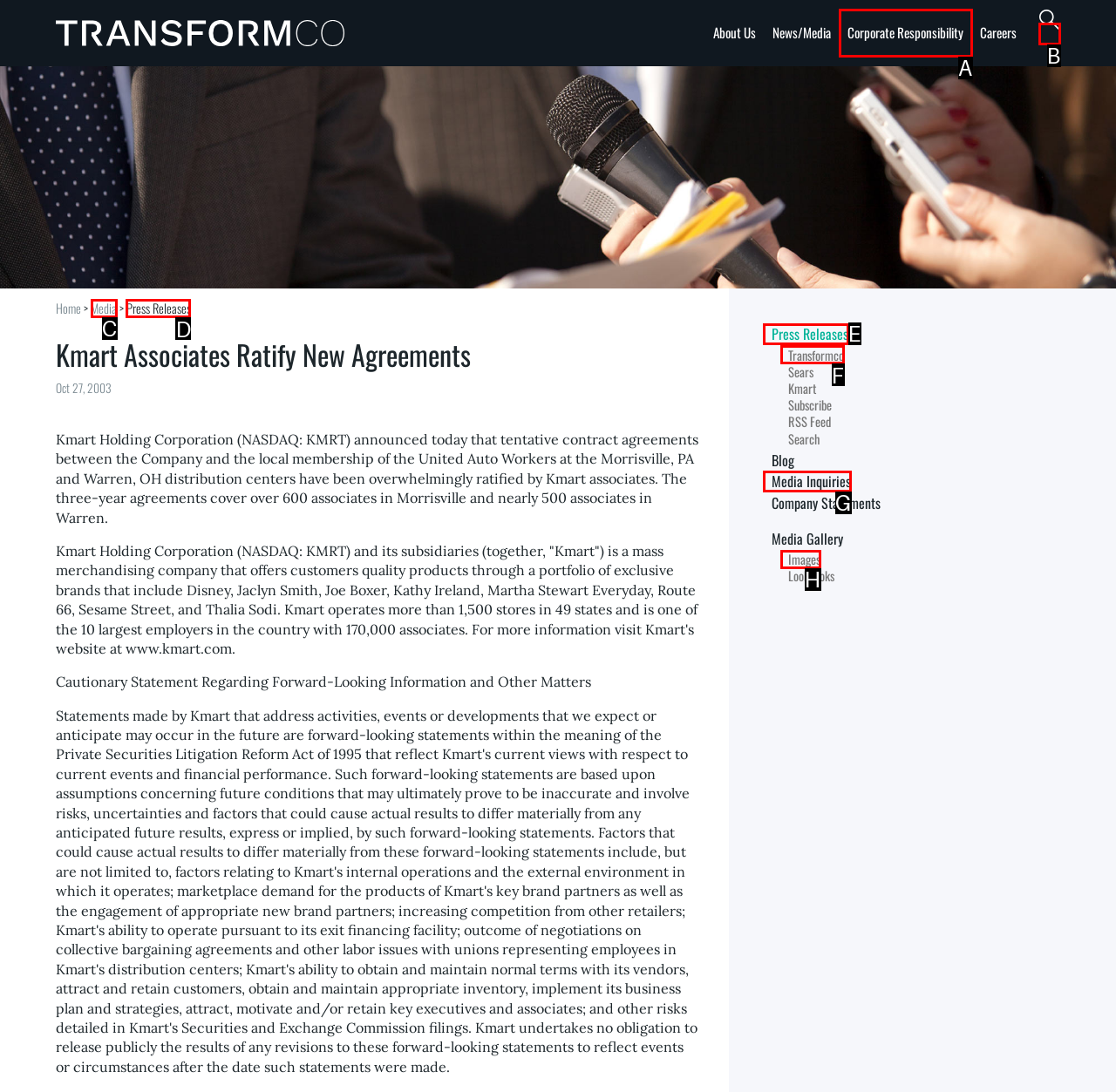Choose the letter of the option that needs to be clicked to perform the task: View Press Releases. Answer with the letter.

D